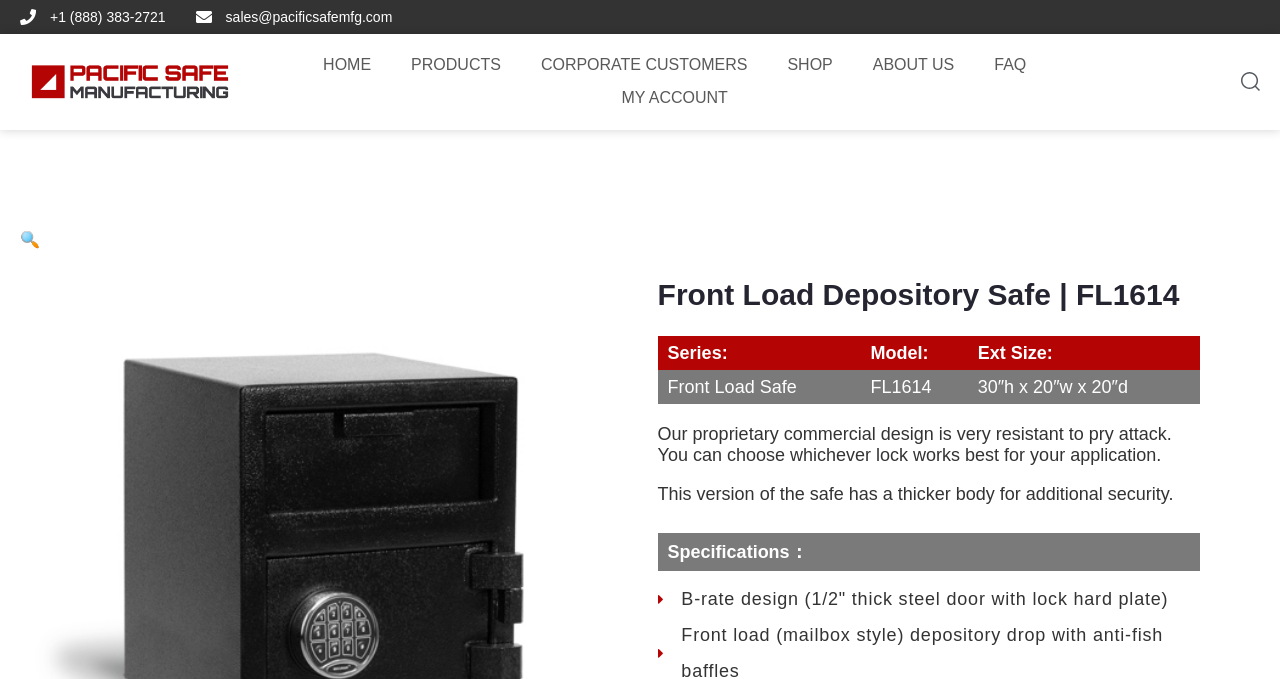Please provide the bounding box coordinates for the element that needs to be clicked to perform the following instruction: "contact us". The coordinates should be given as four float numbers between 0 and 1, i.e., [left, top, right, bottom].

[0.031, 0.469, 0.281, 0.495]